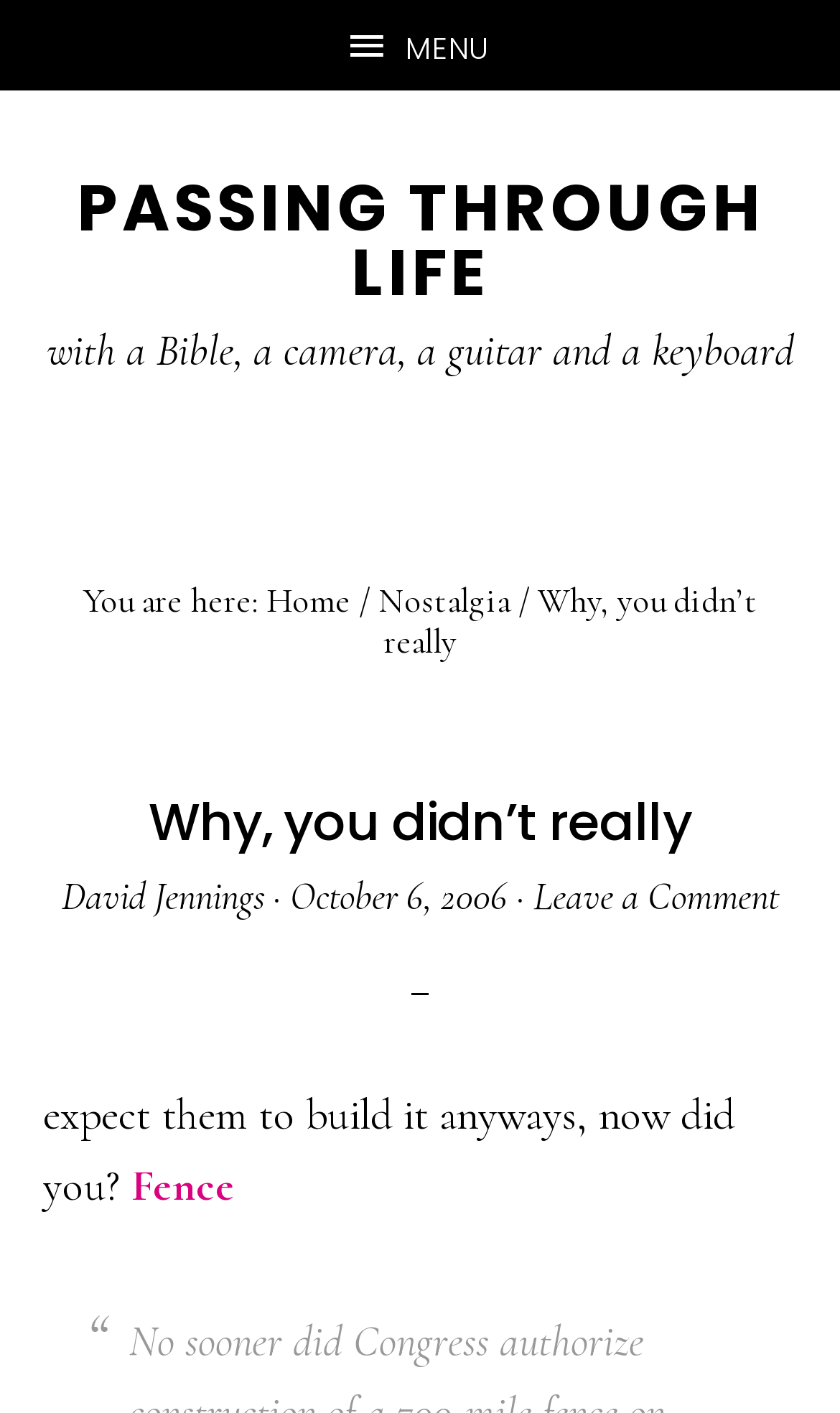Create a detailed summary of all the visual and textual information on the webpage.

The webpage appears to be a blog post or article page. At the top left corner, there is a button with a menu icon. Below it, there are two links, "Skip to main content" and "Skip to primary sidebar", which are positioned closely together.

The main content area begins with a link titled "PASSING THROUGH LIFE" at the top center of the page. Below it, there is a static text describing the author's activities with a Bible, a camera, a guitar, and a keyboard.

On the left side of the page, there is a navigation menu with a "You are here:" label, followed by a breadcrumb trail consisting of links to "Home", "Nostalgia", and the current page, separated by generic breadcrumb separators.

The main article title, "Why, you didn’t really", is displayed prominently in the center of the page, with the author's name, "David Jennings", and the publication date, "October 6, 2006", displayed below it. There is also a link to "Leave a Comment" at the bottom right of the article title section.

The article content begins with the text "expect them to build it anyways, now did you?", which is followed by a link to "Fence". The article appears to discuss the construction of a 700-mile fence on the U.S.-Mexico border, as hinted by the meta description.